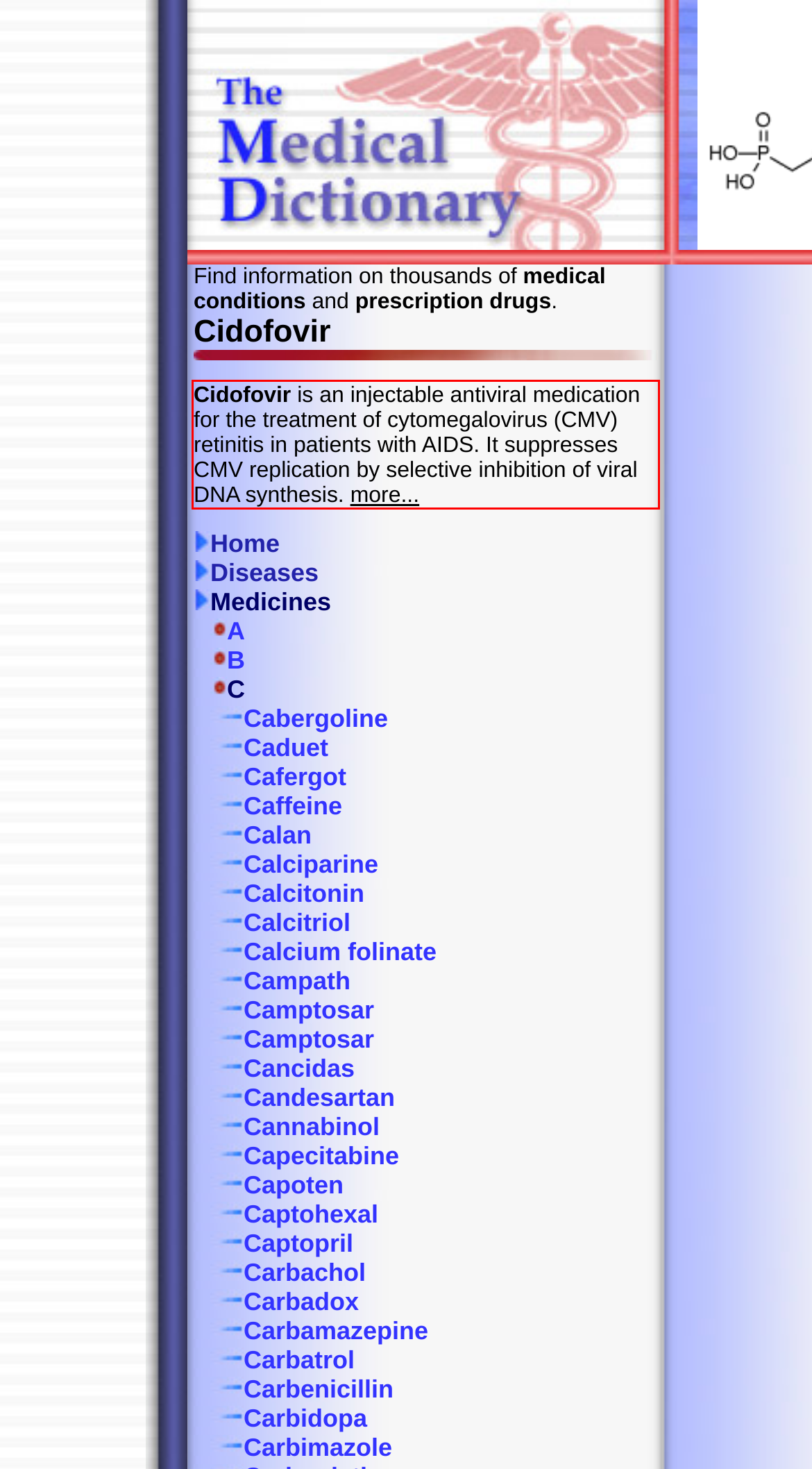You are provided with a webpage screenshot that includes a red rectangle bounding box. Extract the text content from within the bounding box using OCR.

Cidofovir is an injectable antiviral medication for the treatment of cytomegalovirus (CMV) retinitis in patients with AIDS. It suppresses CMV replication by selective inhibition of viral DNA synthesis. more...